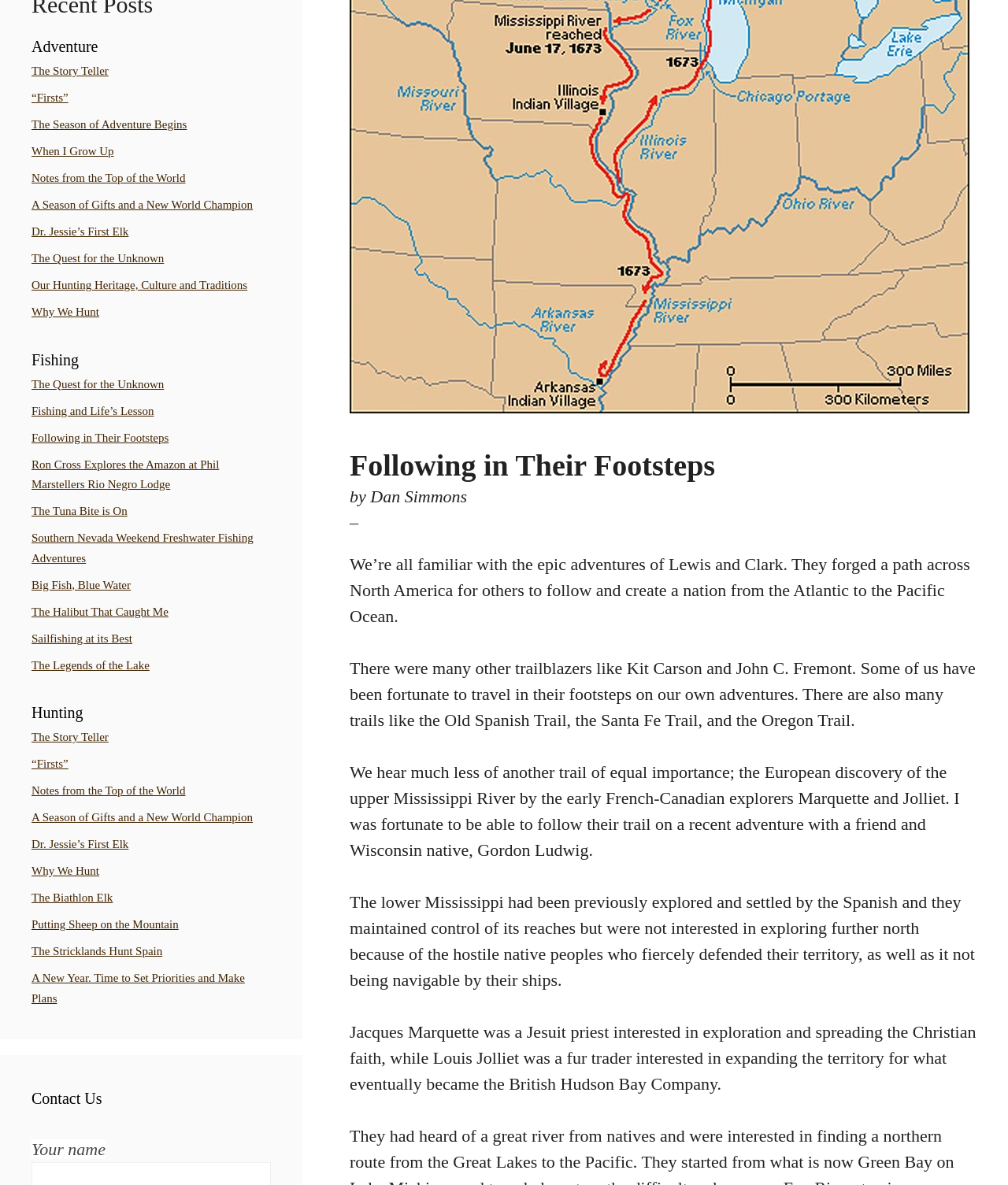Given the element description, predict the bounding box coordinates in the format (top-left x, top-left y, bottom-right x, bottom-right y). Make sure all values are between 0 and 1. Here is the element description: The Quest for the Unknown

[0.031, 0.213, 0.163, 0.223]